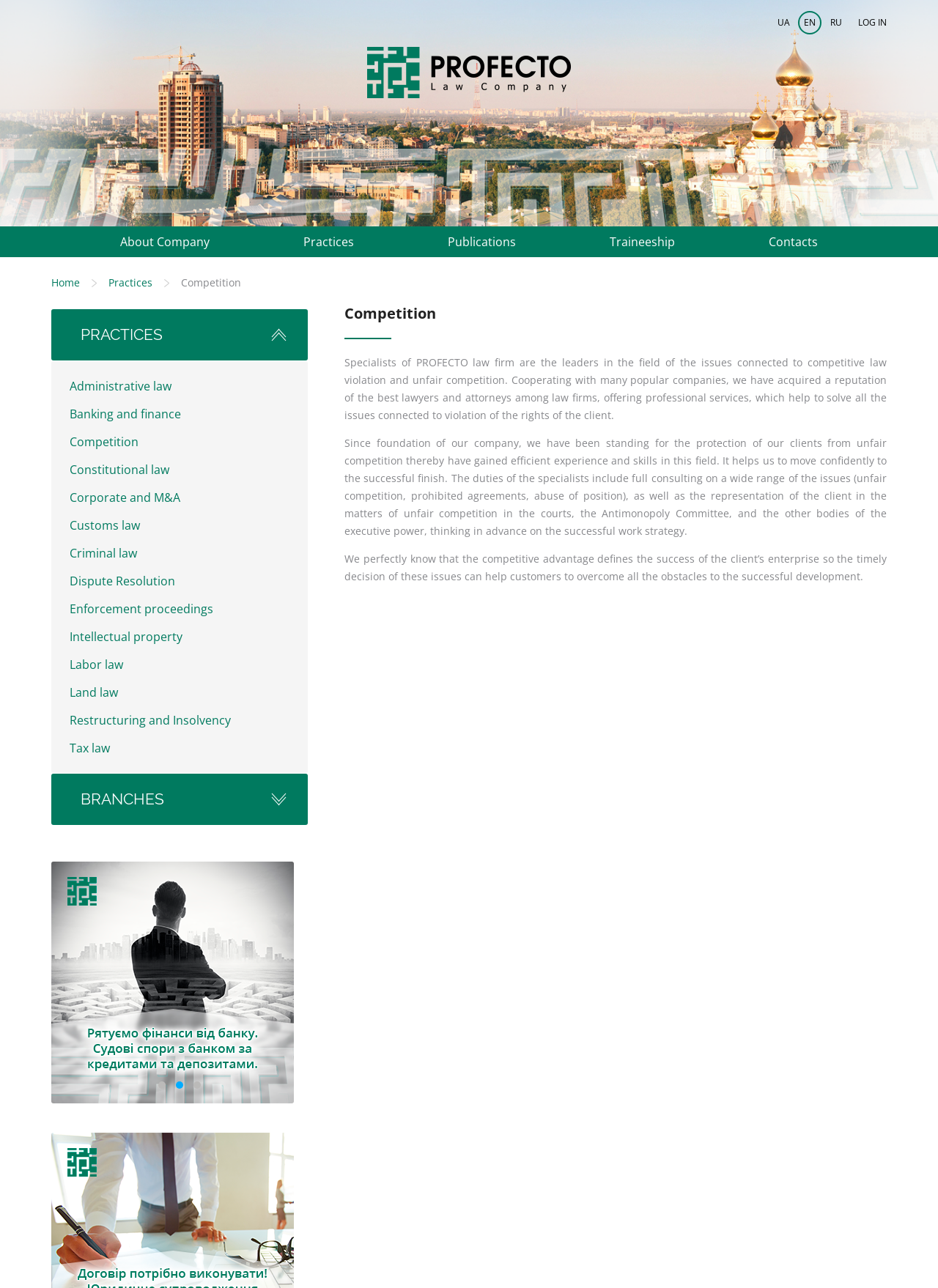Use a single word or phrase to answer the question: 
What is the name of the law firm?

PROFECTO